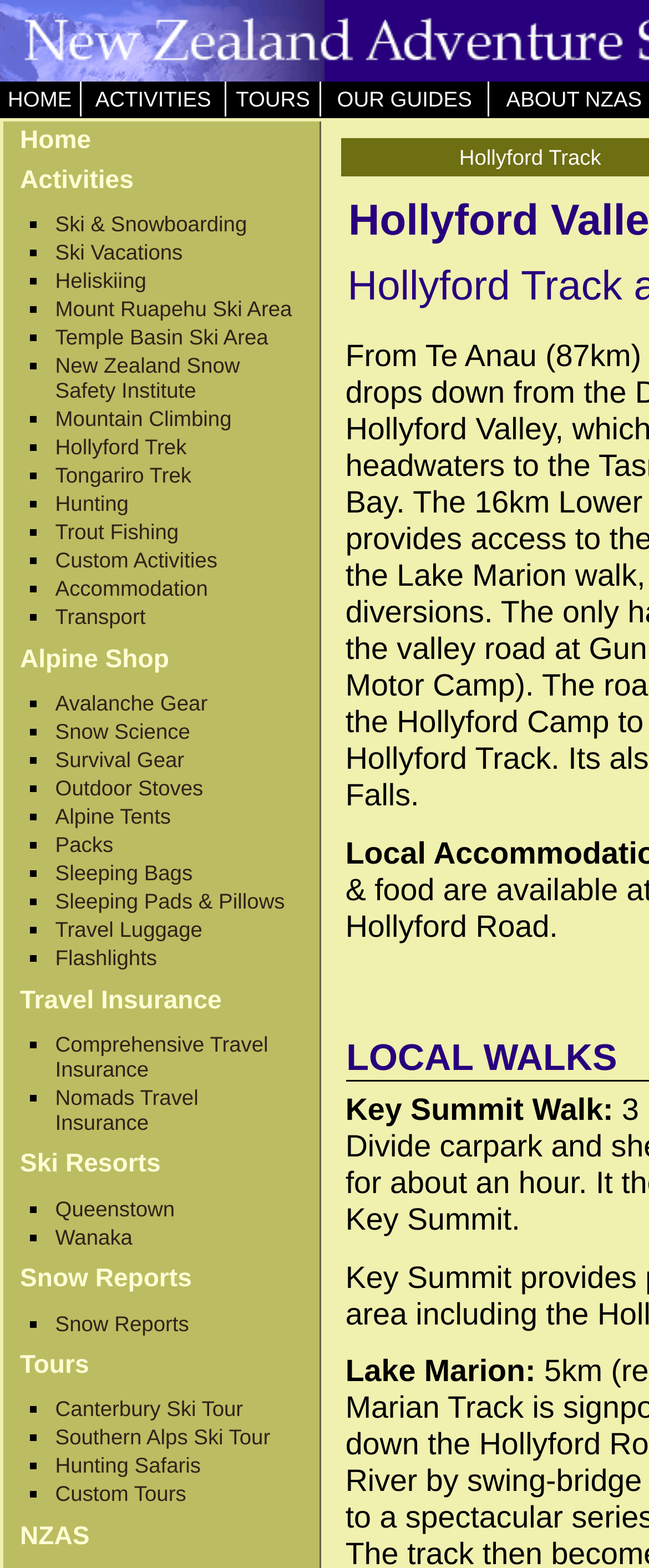Given the following UI element description: "Packs", find the bounding box coordinates in the webpage screenshot.

[0.085, 0.531, 0.174, 0.547]